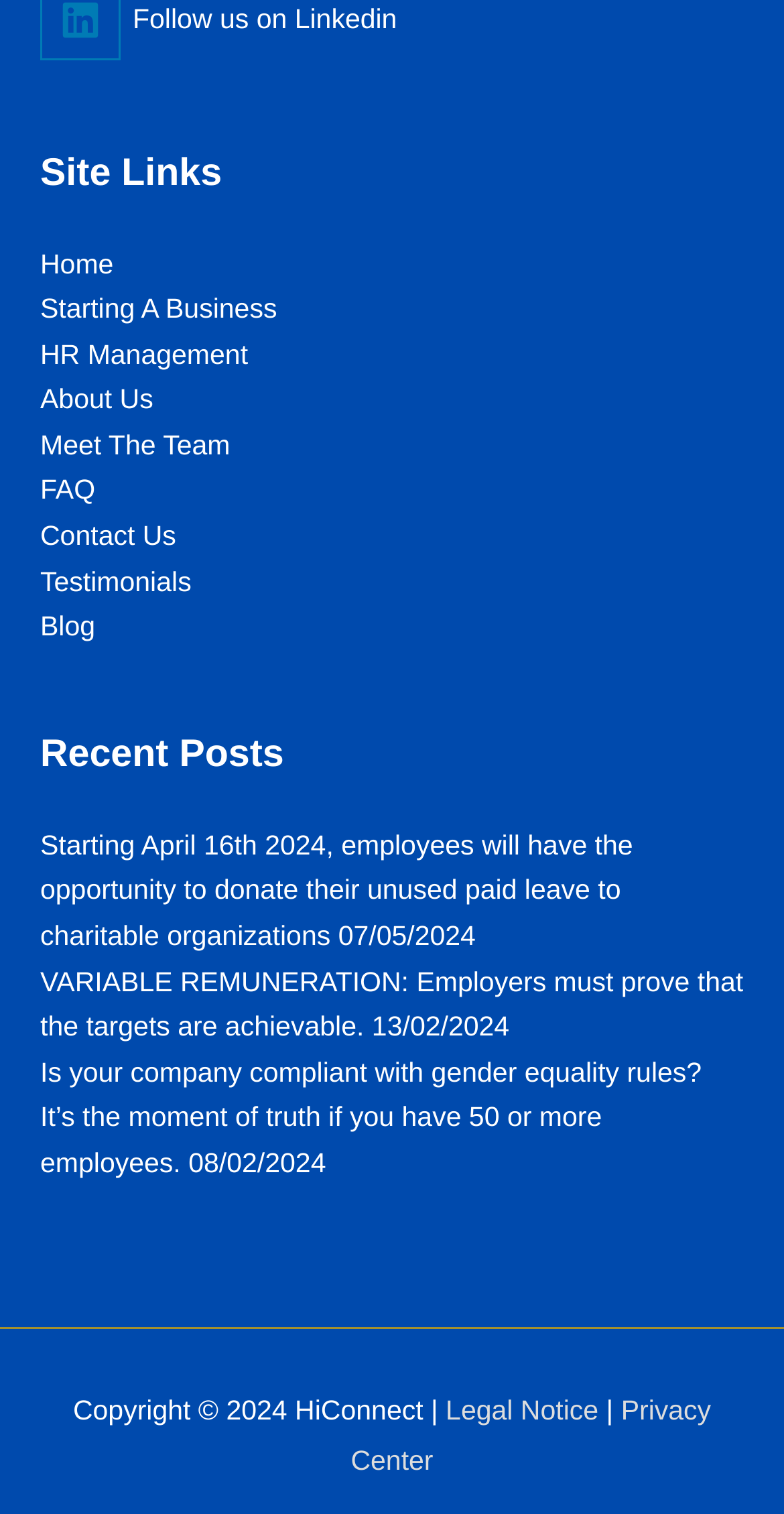What is the date of the latest post?
Please provide a single word or phrase based on the screenshot.

07/05/2024